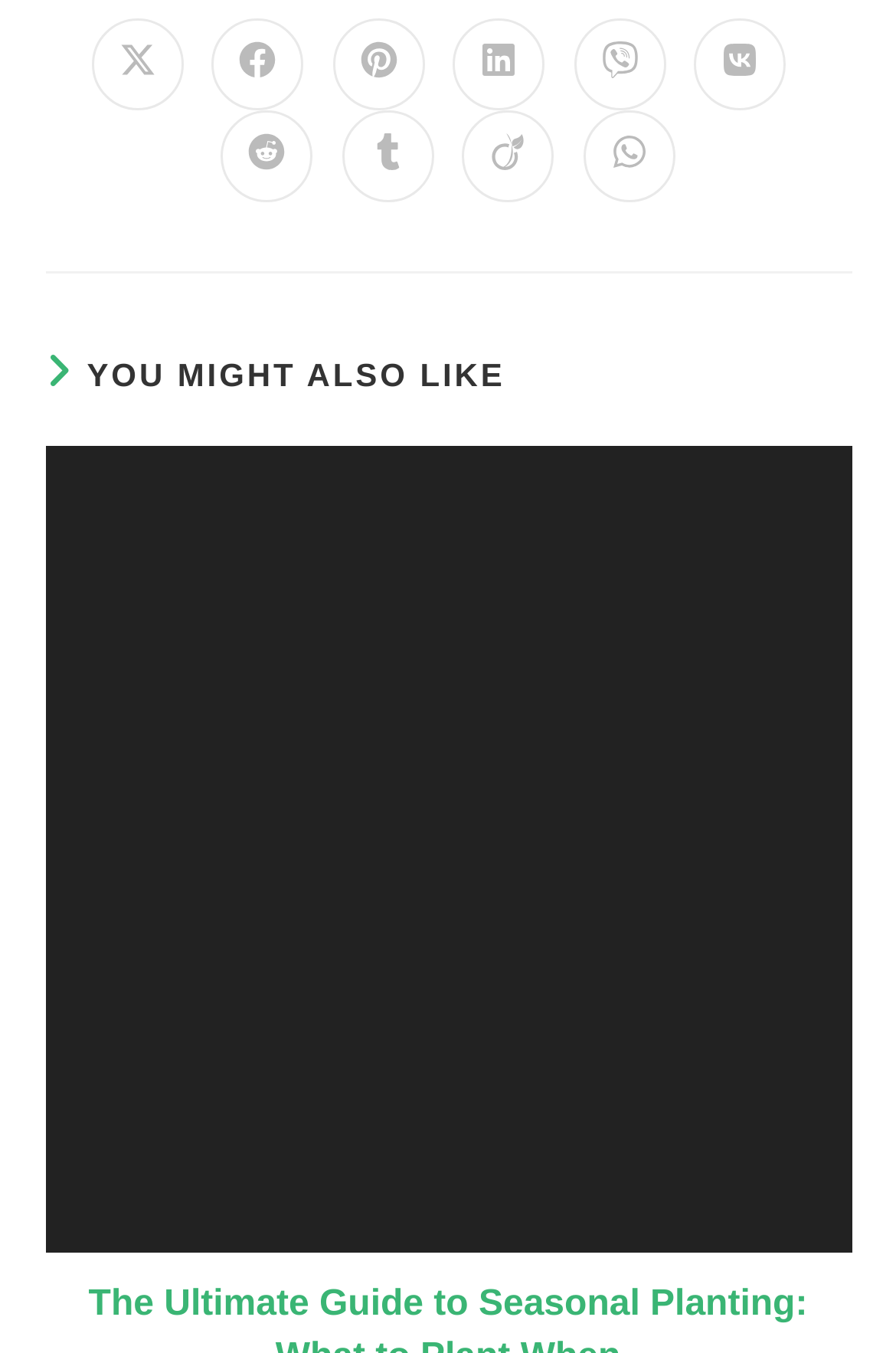Please study the image and answer the question comprehensively:
What type of content is recommended?

The webpage recommends an article titled 'The Ultimate Guide to Seasonal Planting: What to Plant When', which suggests that the recommended content is an article related to seasonal planting and gardening.